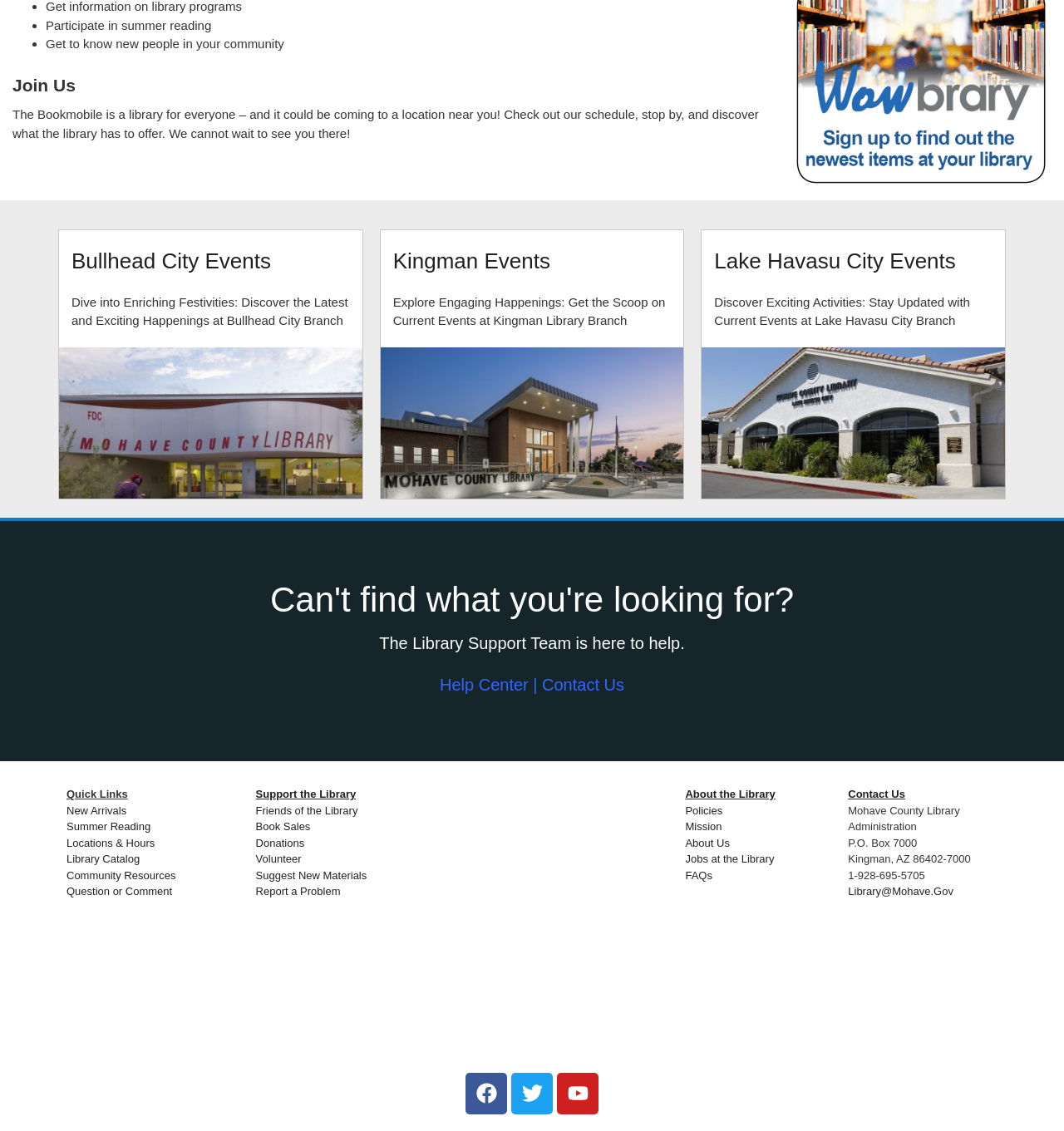Indicate the bounding box coordinates of the element that needs to be clicked to satisfy the following instruction: "Check out Lake Havasu City Events". The coordinates should be four float numbers between 0 and 1, i.e., [left, top, right, bottom].

[0.671, 0.22, 0.898, 0.242]